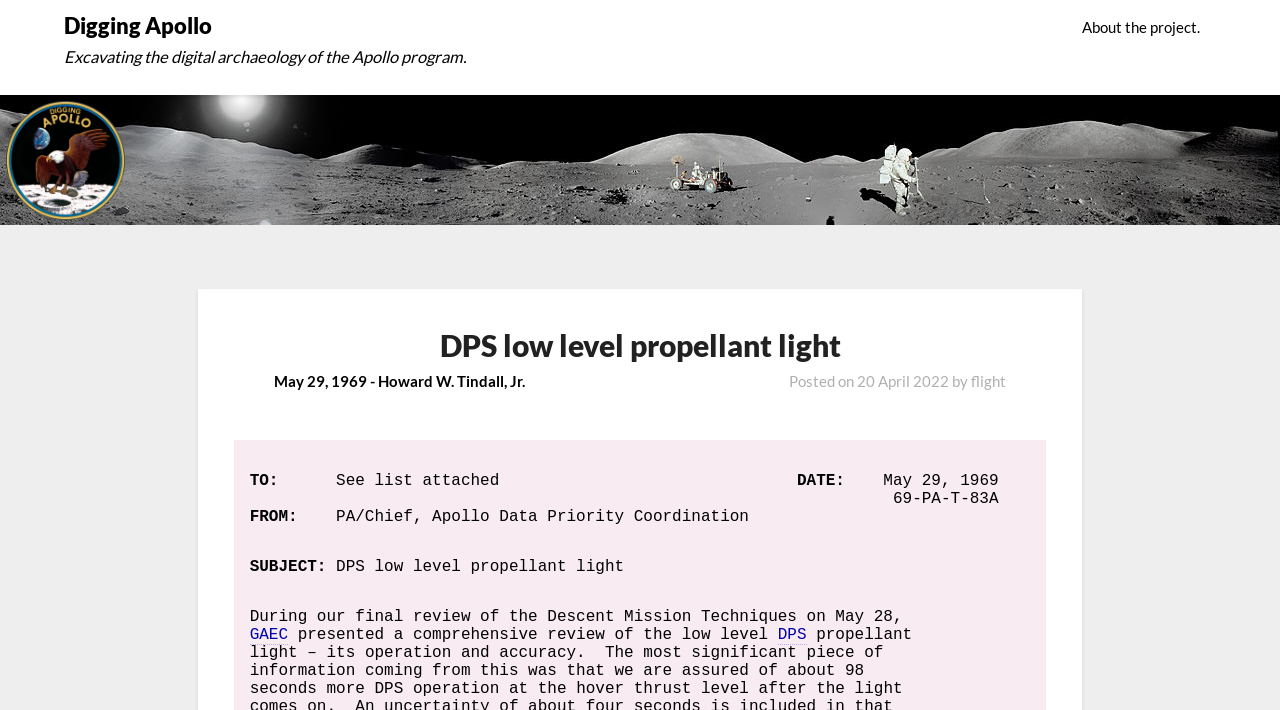What is the topic of the document?
Can you give a detailed and elaborate answer to the question?

The topic of the document can be inferred from the heading element 'DPS low level propellant light' and the static text elements that follow, which discuss the Descent Propulsion System and its operation.